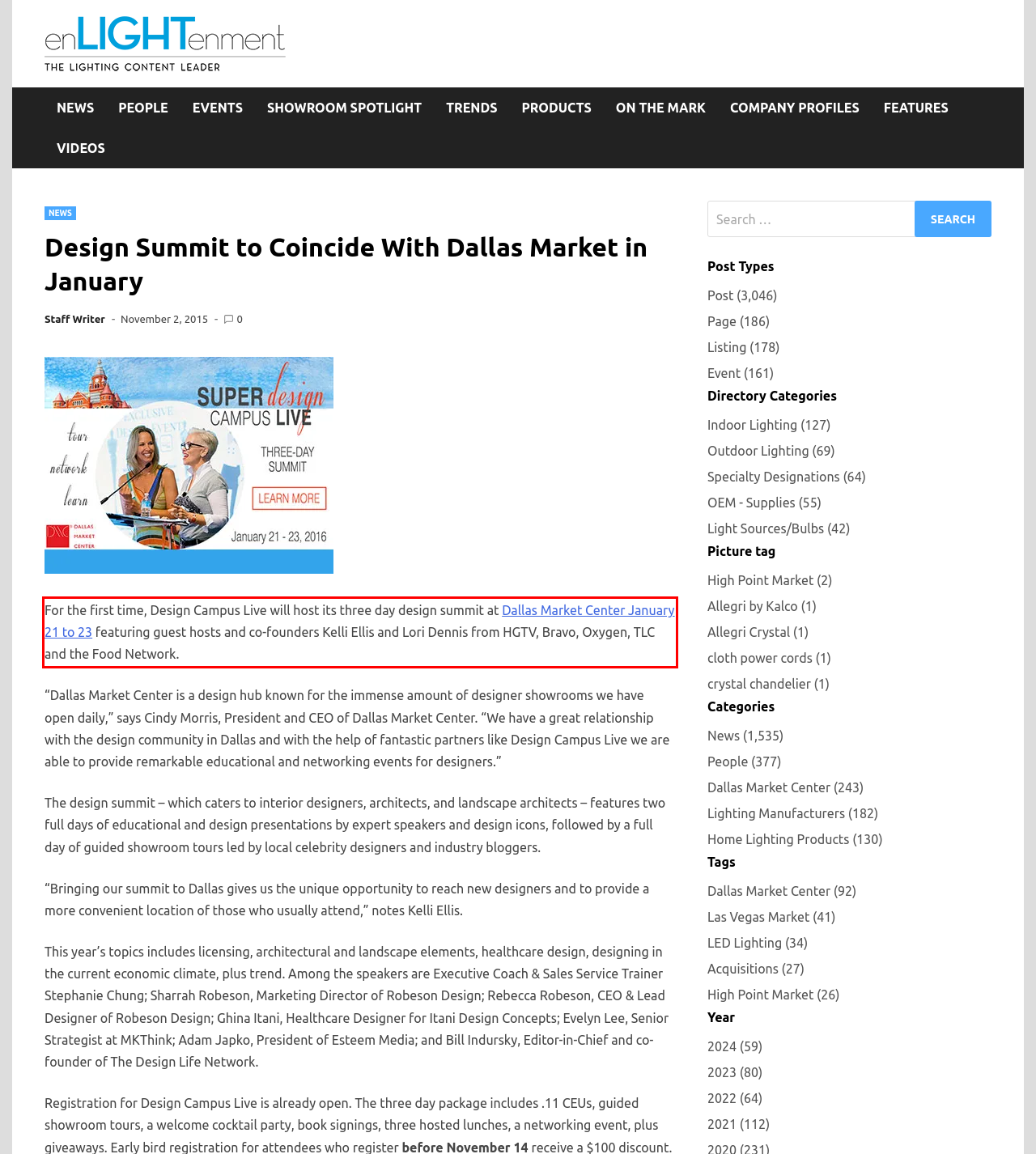Please look at the screenshot provided and find the red bounding box. Extract the text content contained within this bounding box.

For the first time, Design Campus Live will host its three day design summit at Dallas Market Center January 21 to 23 featuring guest hosts and co-founders Kelli Ellis and Lori Dennis from HGTV, Bravo, Oxygen, TLC and the Food Network.